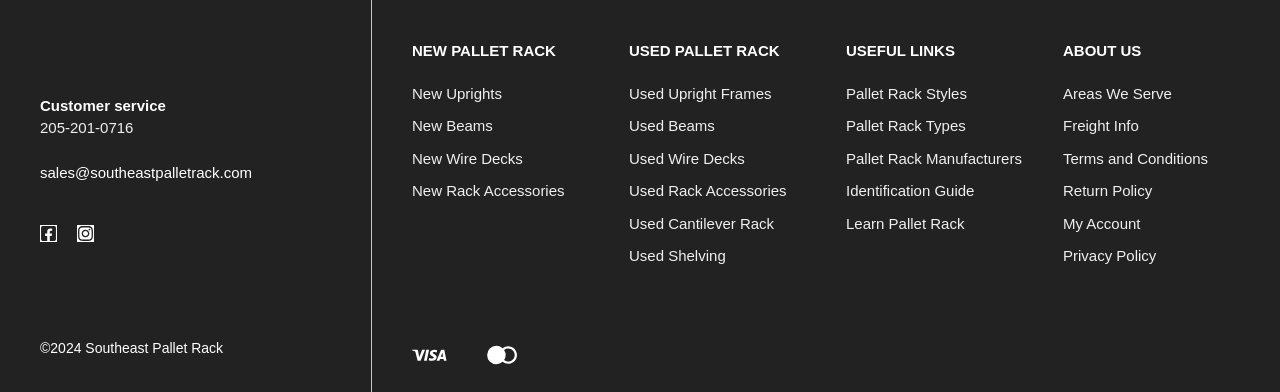Determine the bounding box for the UI element as described: "Used Shelving". The coordinates should be represented as four float numbers between 0 and 1, formatted as [left, top, right, bottom].

[0.491, 0.631, 0.567, 0.675]